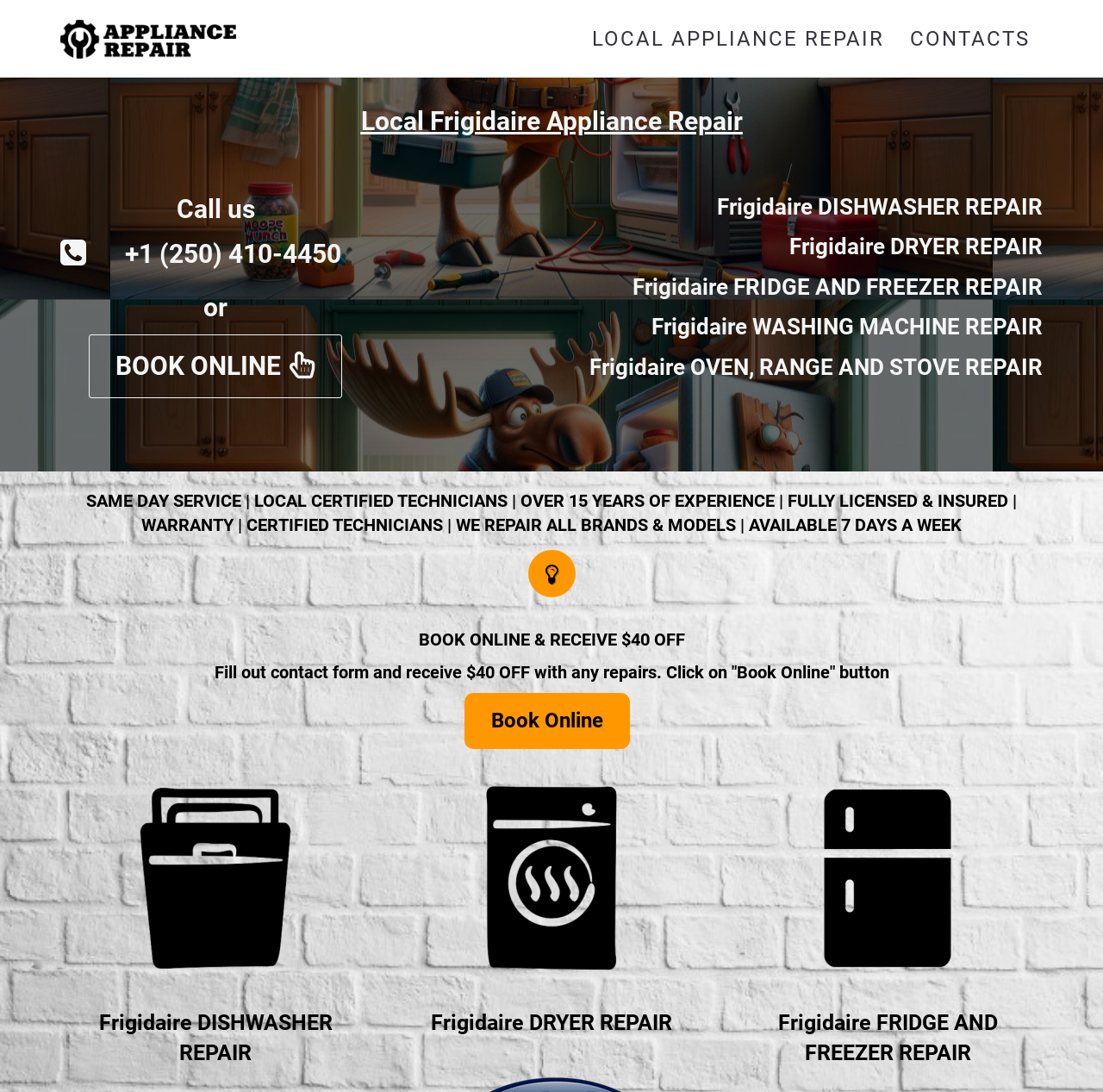Identify the bounding box for the element characterized by the following description: "Contacts".

[0.813, 0.0, 0.945, 0.071]